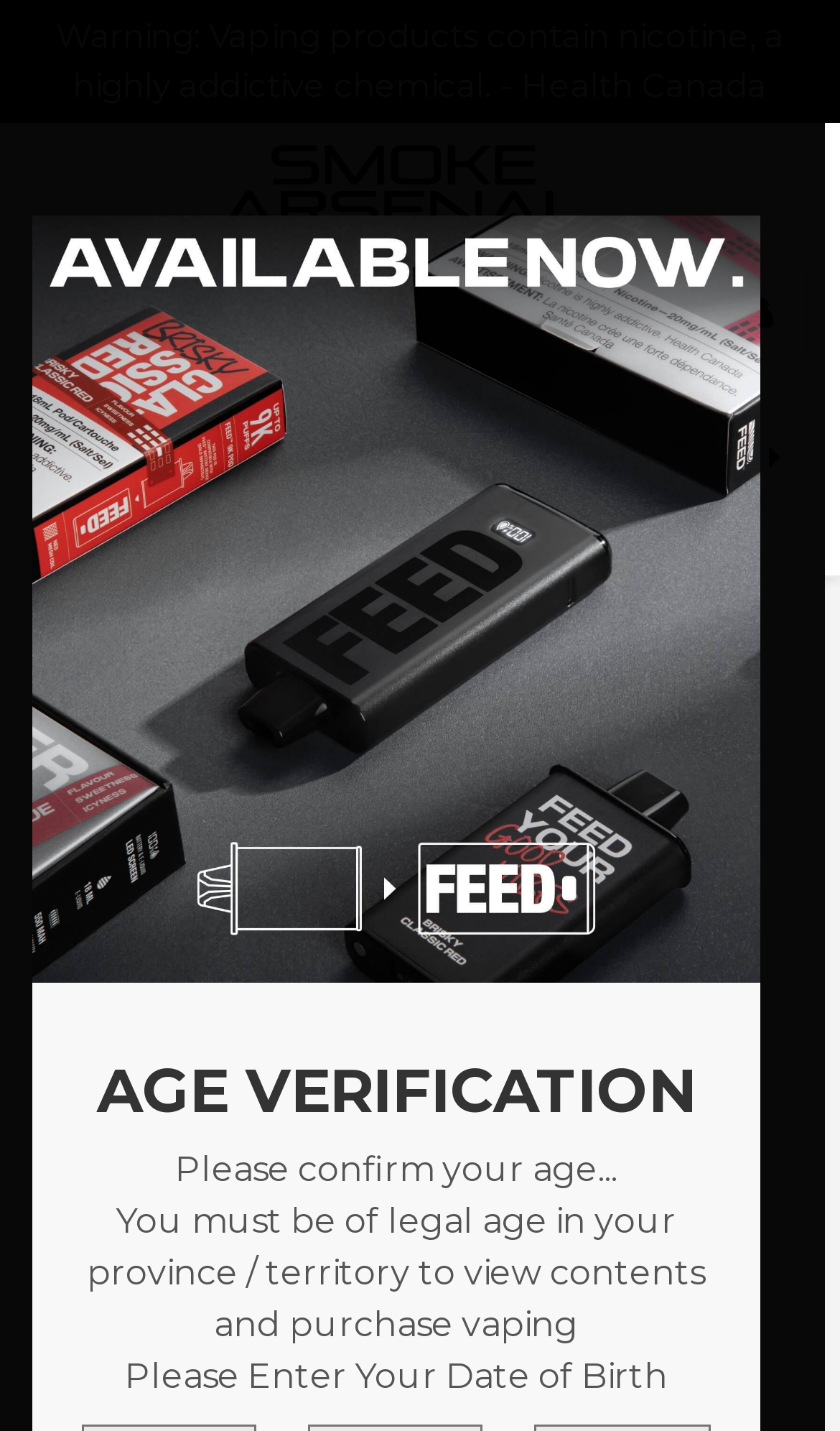What is the logo of the website?
Please craft a detailed and exhaustive response to the question.

The logo of the website is an image element located at the top of the page, with a bounding box coordinate of [0.261, 0.101, 0.698, 0.161]. It is a link element that contains an image with the text 'Smoke Arsenal'.